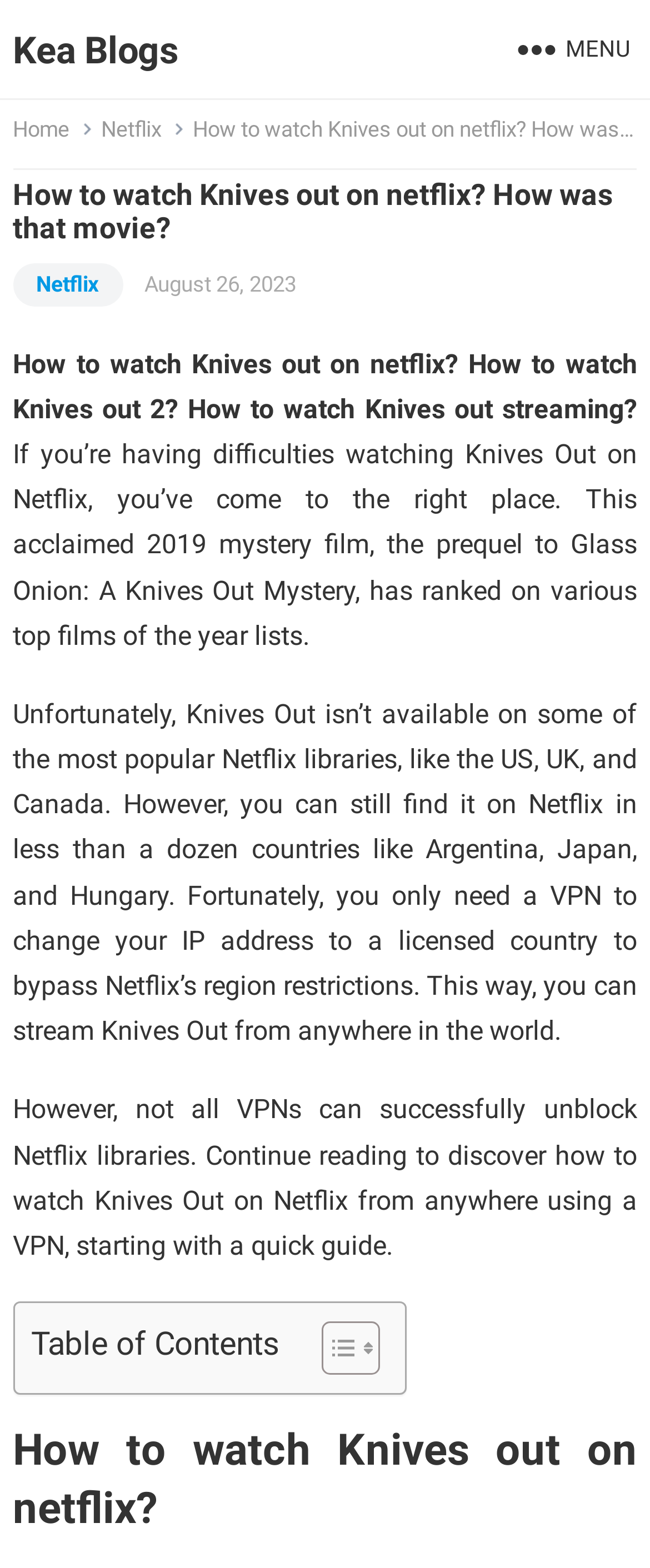Provide a thorough description of this webpage.

This webpage is about watching the movie "Knives Out" on Netflix. At the top left corner, there is a link to "Kea Blogs". Next to it, on the top right corner, there is a "MENU" button. When expanded, the menu displays links to "Home" and "Netflix". 

Below the menu, there is a header section with the title "How to watch Knives out on netflix? How was that movie?" in a large font. Underneath the title, there is a link to "Netflix" and a date "August 26, 2023". 

The main content of the webpage is divided into several paragraphs. The first paragraph explains that the movie "Knives Out" is not available on some popular Netflix libraries, but it can be accessed using a VPN. The second paragraph provides more details on how to stream the movie using a VPN. 

On the lower part of the webpage, there is a table of contents section with a toggle button. The table of contents is not expanded by default, but it can be expanded by clicking the toggle button. The webpage also contains two small icons next to the toggle button. 

At the very bottom of the webpage, there is a heading that repeats the title "How to watch Knives out on netflix?".